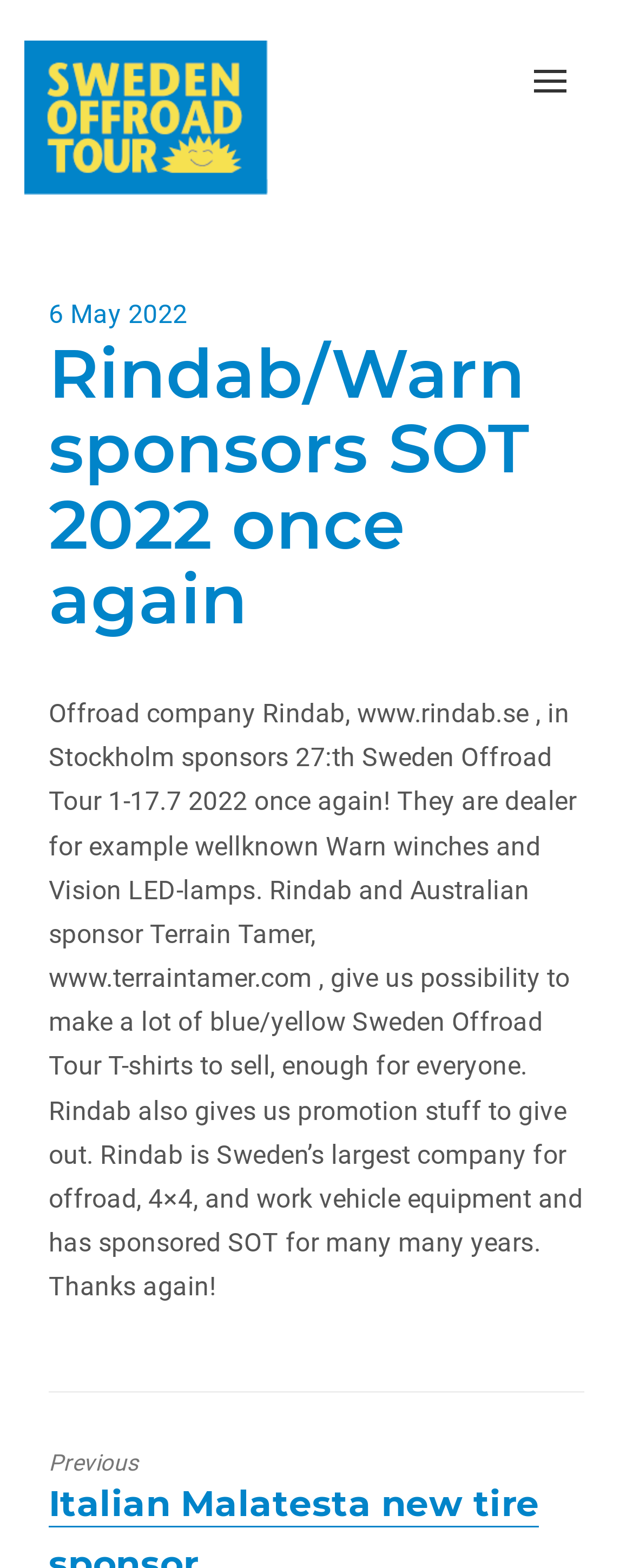What is Rindab's business?
Please craft a detailed and exhaustive response to the question.

The answer can be found in the article section of the webpage, which states that 'Rindab is Sweden’s largest company for offroad, 4×4, and work vehicle equipment'.